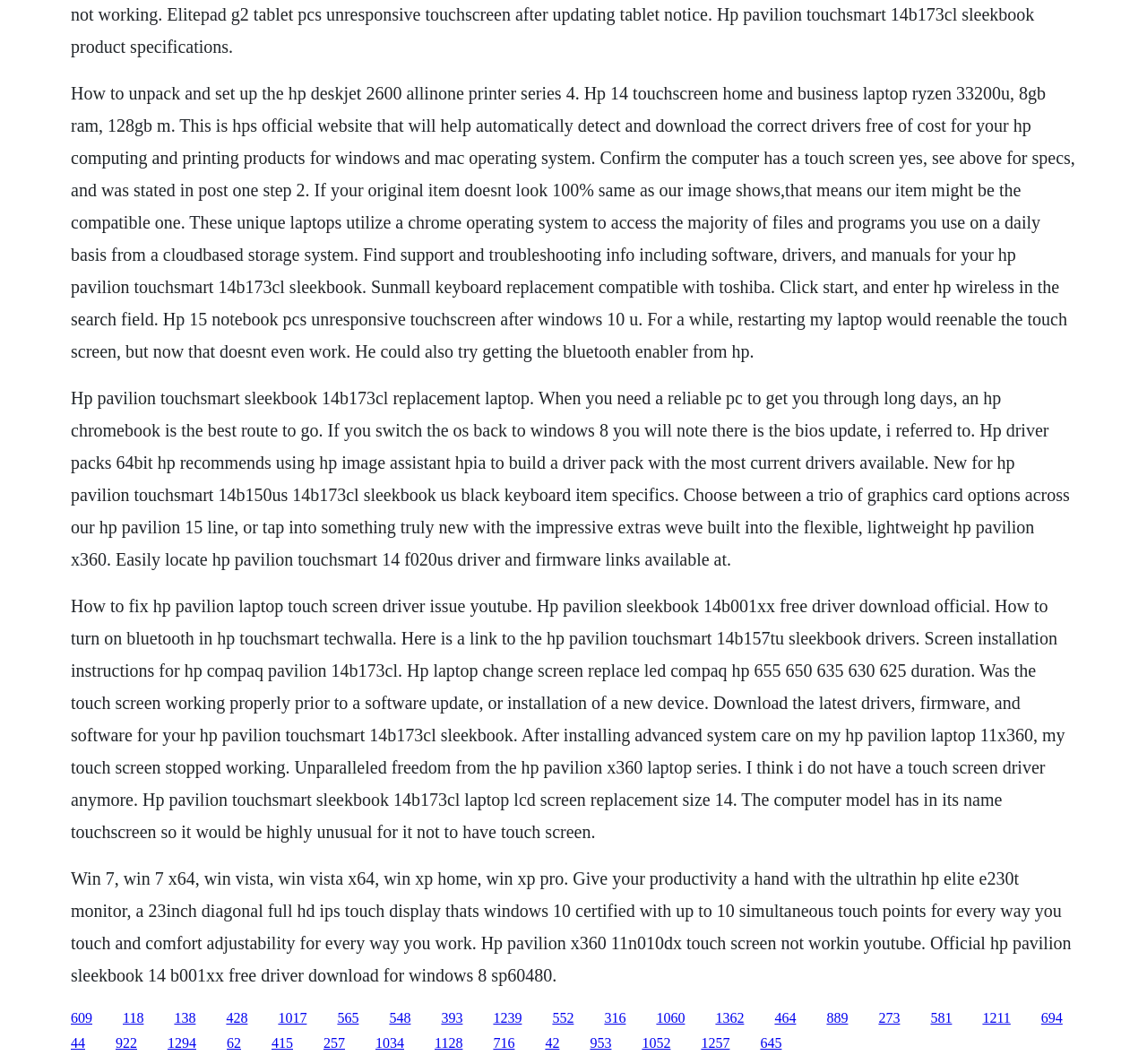Indicate the bounding box coordinates of the element that needs to be clicked to satisfy the following instruction: "click the phone number link". The coordinates should be four float numbers between 0 and 1, i.e., [left, top, right, bottom].

None